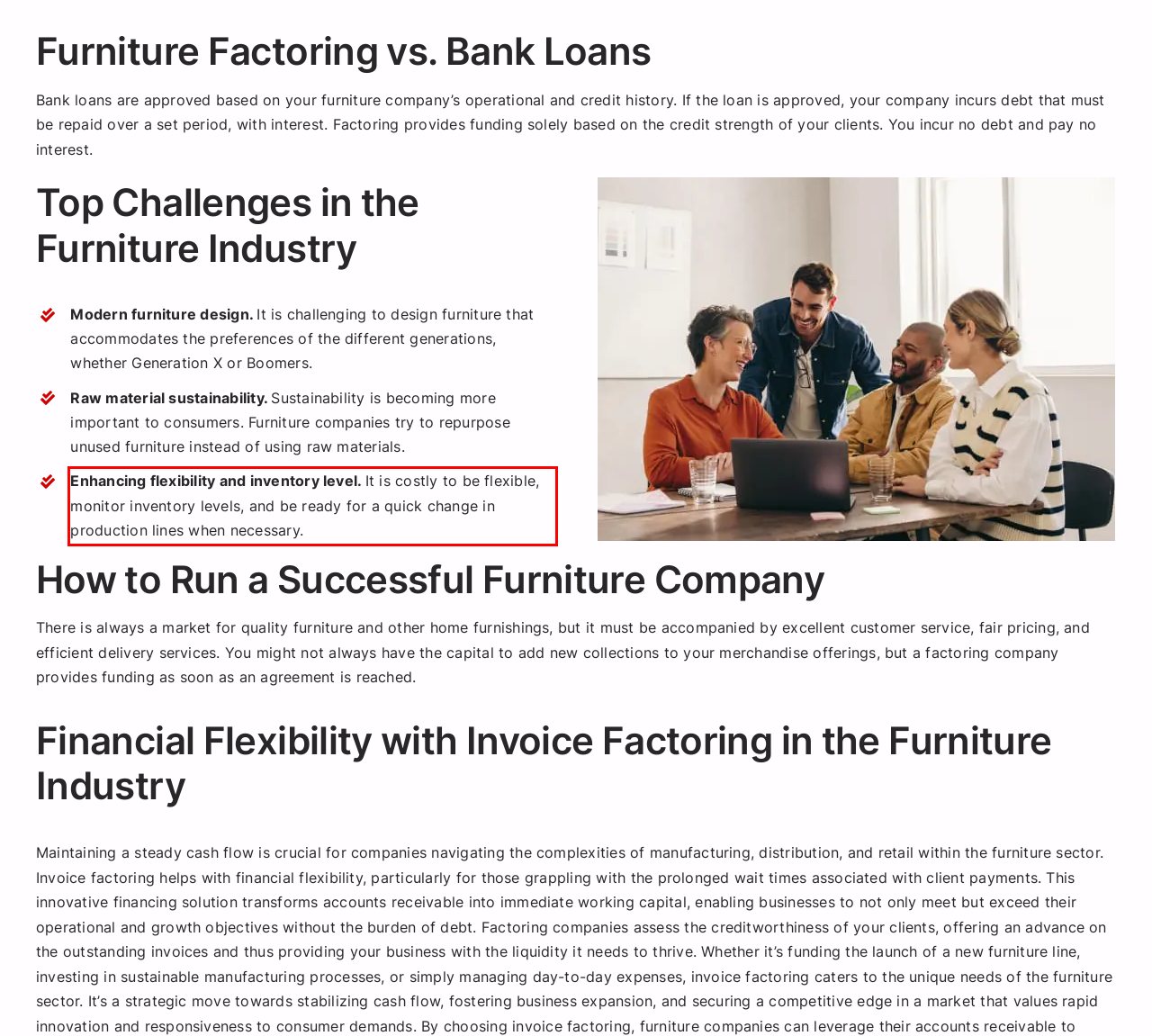You are given a webpage screenshot with a red bounding box around a UI element. Extract and generate the text inside this red bounding box.

Enhancing flexibility and inventory level. It is costly to be flexible, monitor inventory levels, and be ready for a quick change in production lines when necessary.